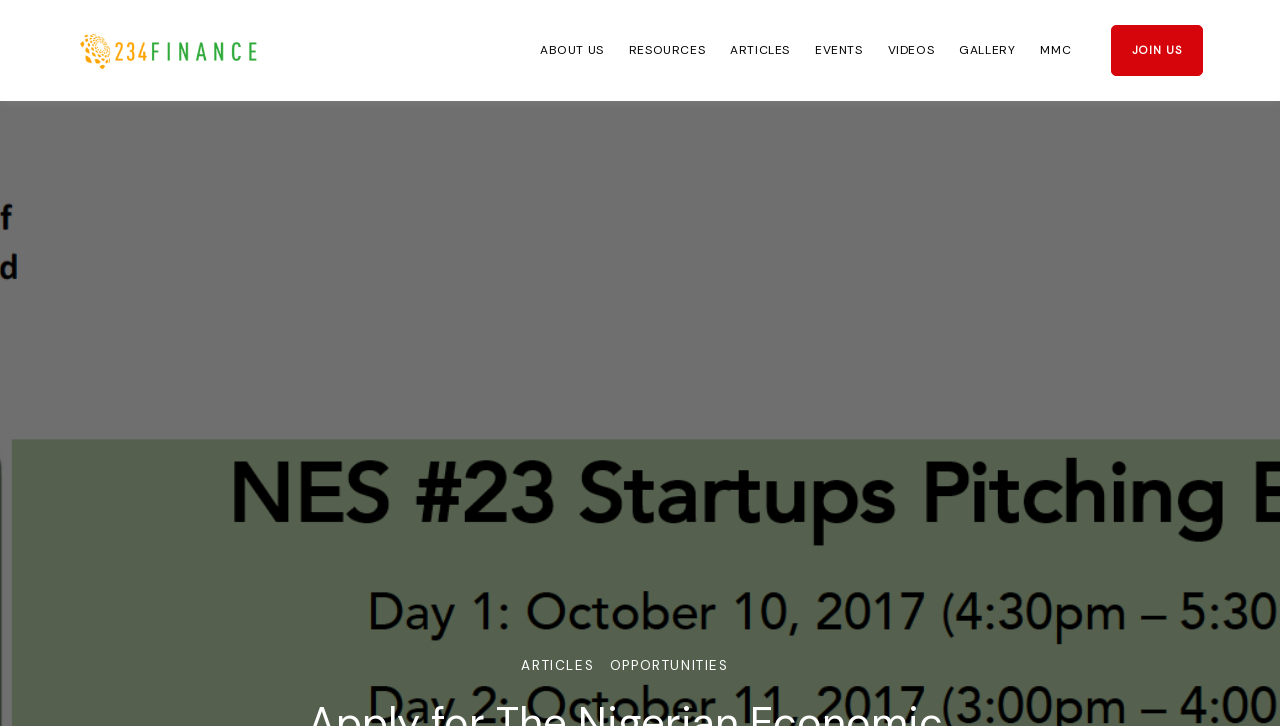Are there any sub-links under 'JOIN US'?
Using the visual information from the image, give a one-word or short-phrase answer.

Yes